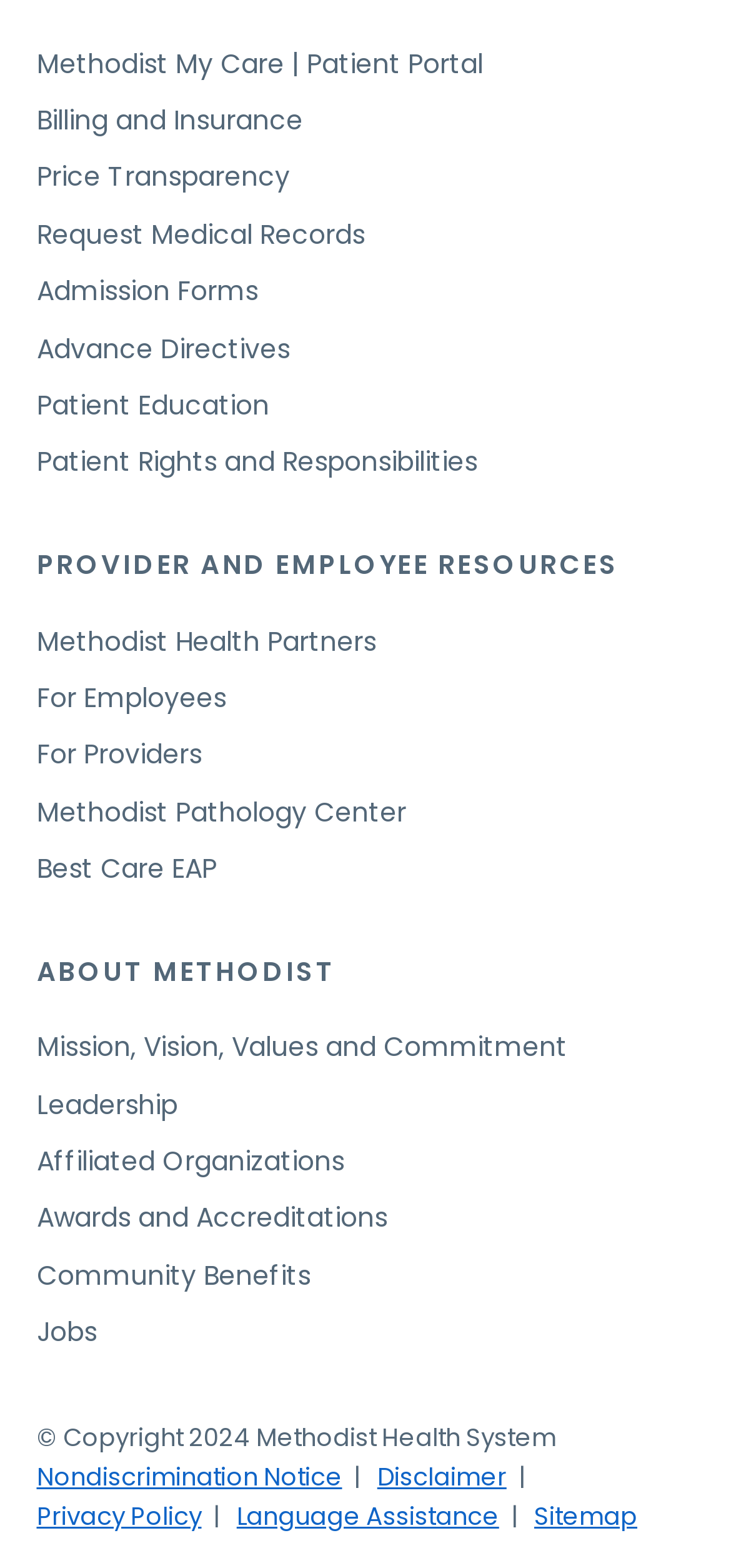Analyze the image and give a detailed response to the question:
What is the purpose of the 'Jobs' link?

I found a link with the text 'Jobs' on the page, which implies that clicking on this link will allow users to view job openings or apply for jobs within the organization.